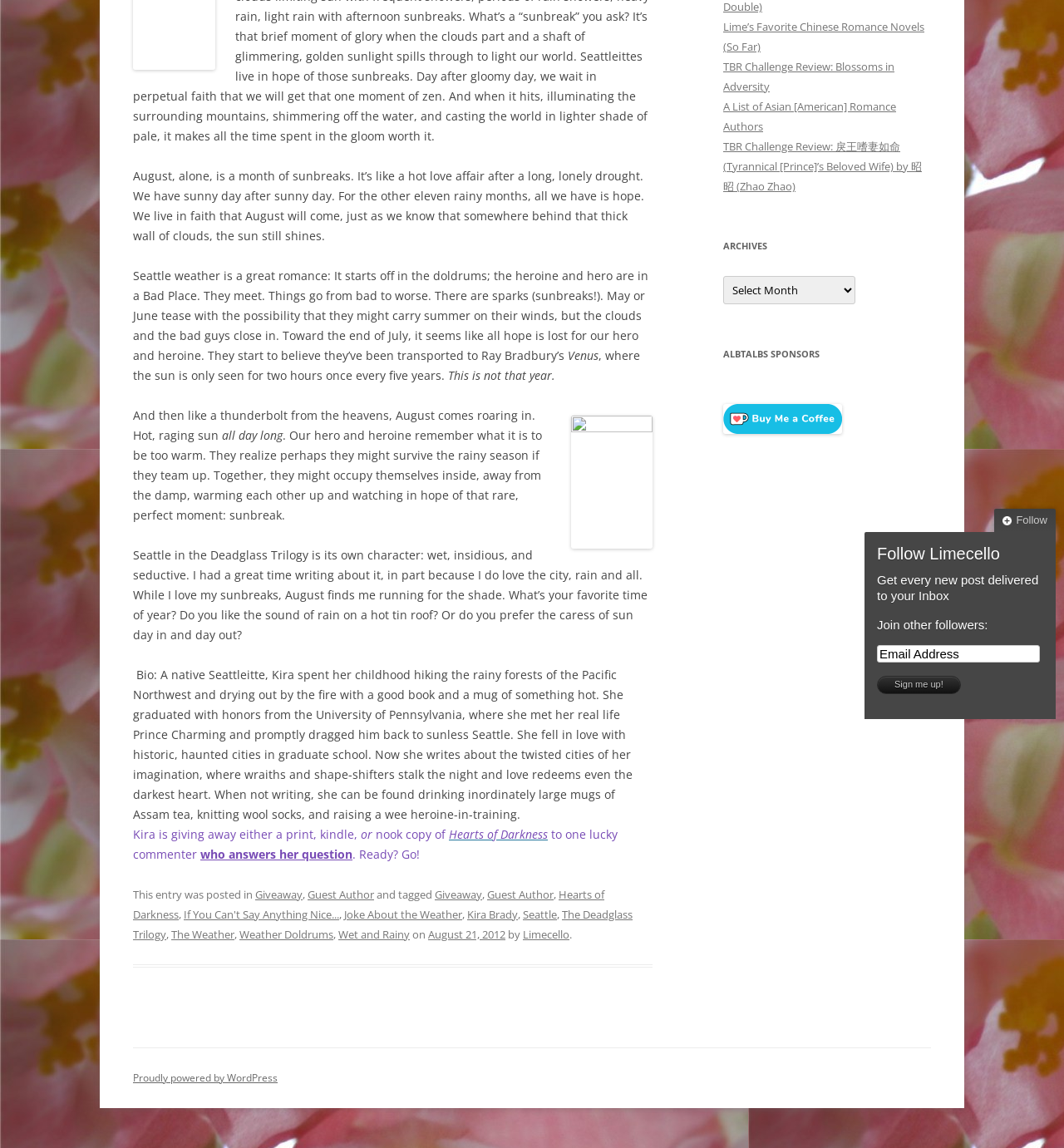Extract the bounding box coordinates for the HTML element that matches this description: "Wet and Rainy". The coordinates should be four float numbers between 0 and 1, i.e., [left, top, right, bottom].

[0.318, 0.807, 0.385, 0.82]